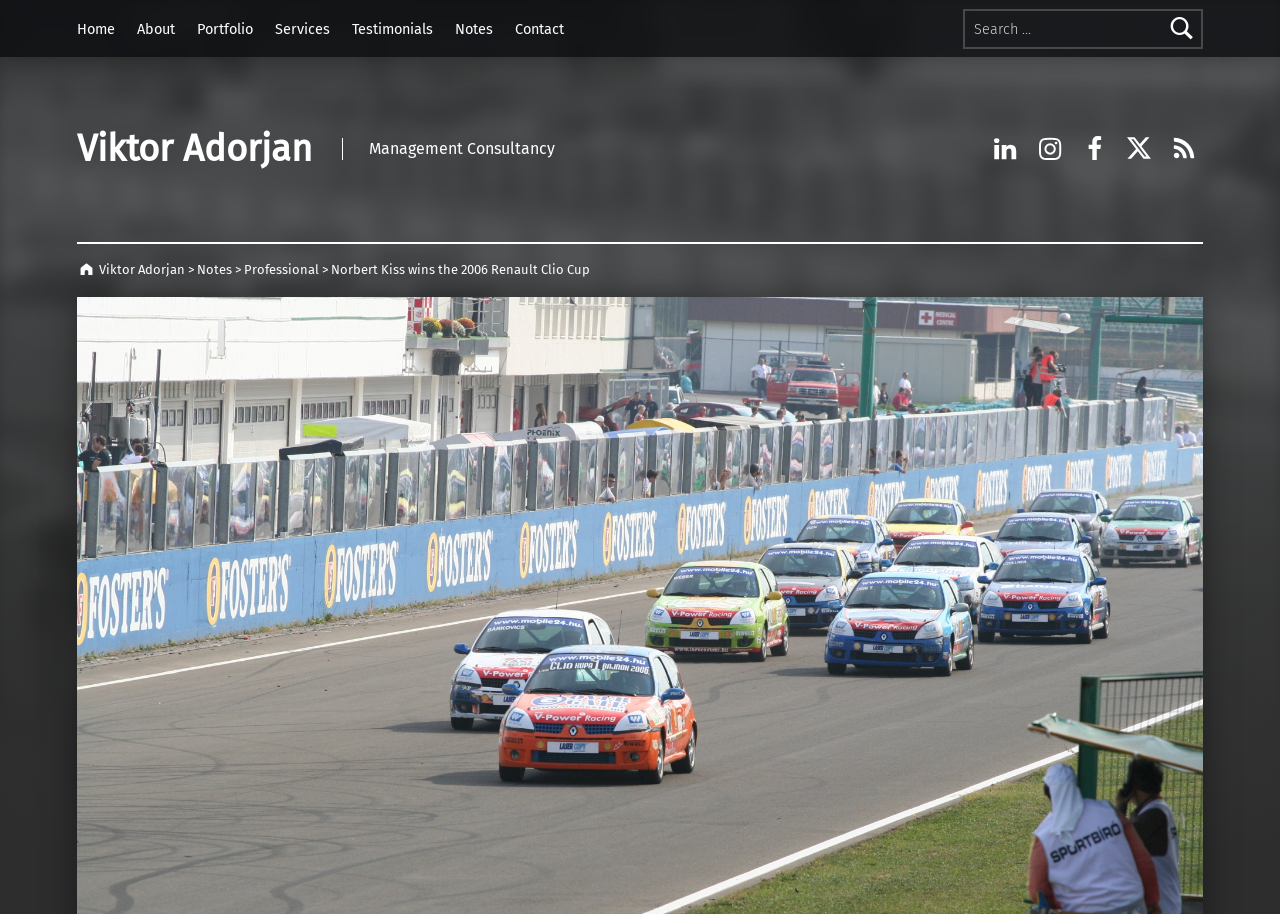How many main menu items are there?
Examine the webpage screenshot and provide an in-depth answer to the question.

I counted the number of link elements under the 'Primary Menu' navigation element with the bounding box coordinates [0.06, 0.0, 0.94, 0.063], and found 7 links: Home, About, Portfolio, Services, Testimonials, Notes, and Contact.